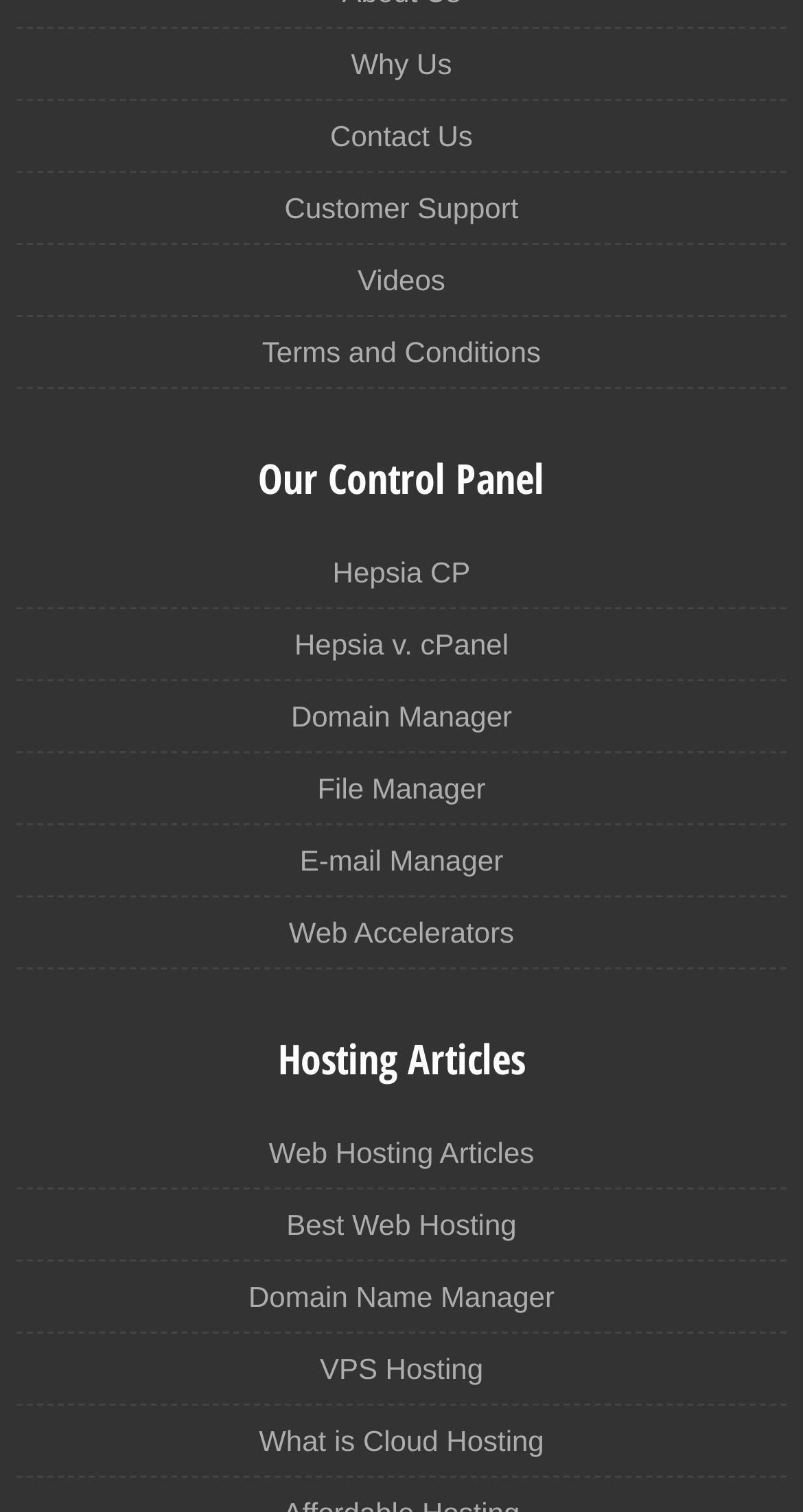What is the last link under 'Hosting Articles'?
Provide a concise answer using a single word or phrase based on the image.

What is Cloud Hosting